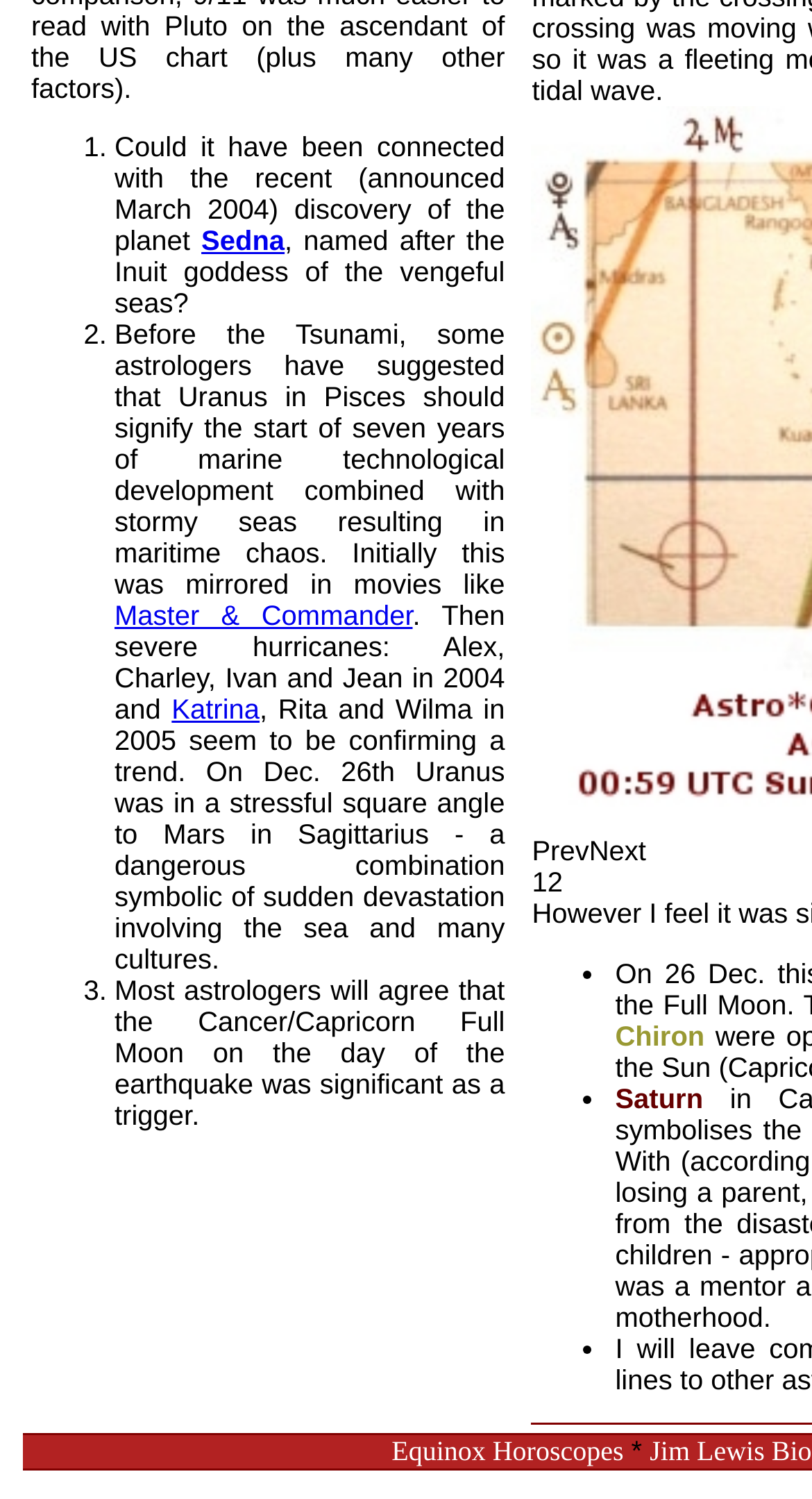Determine the bounding box for the UI element that matches this description: "Equinox Horoscopes".

[0.482, 0.934, 0.768, 0.955]